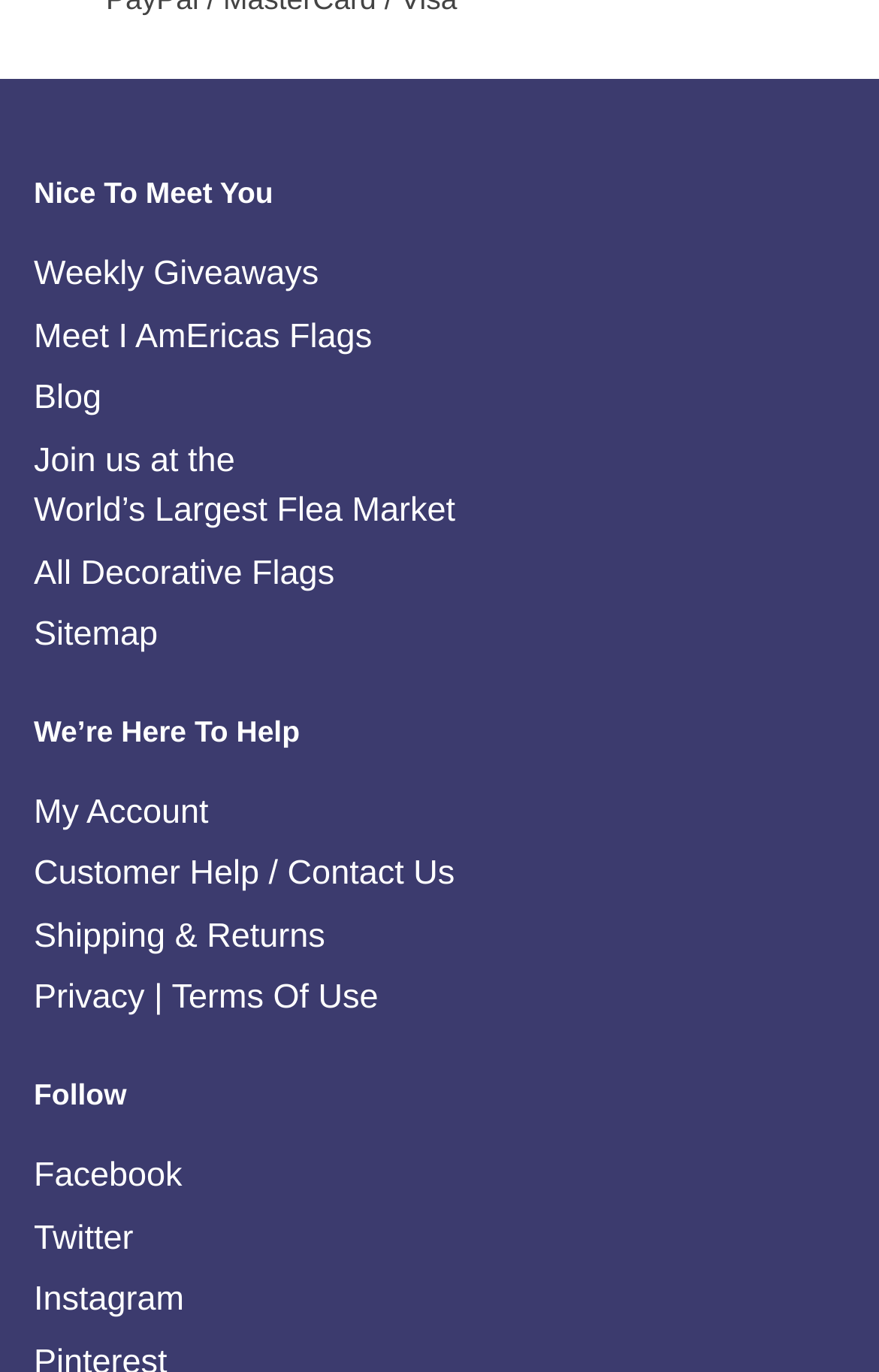Determine the bounding box coordinates of the element that should be clicked to execute the following command: "Read the blog".

[0.038, 0.277, 0.115, 0.305]